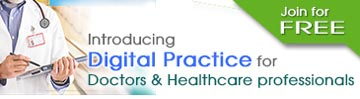Please reply to the following question with a single word or a short phrase:
What is the healthcare provider holding?

A digital tool or device